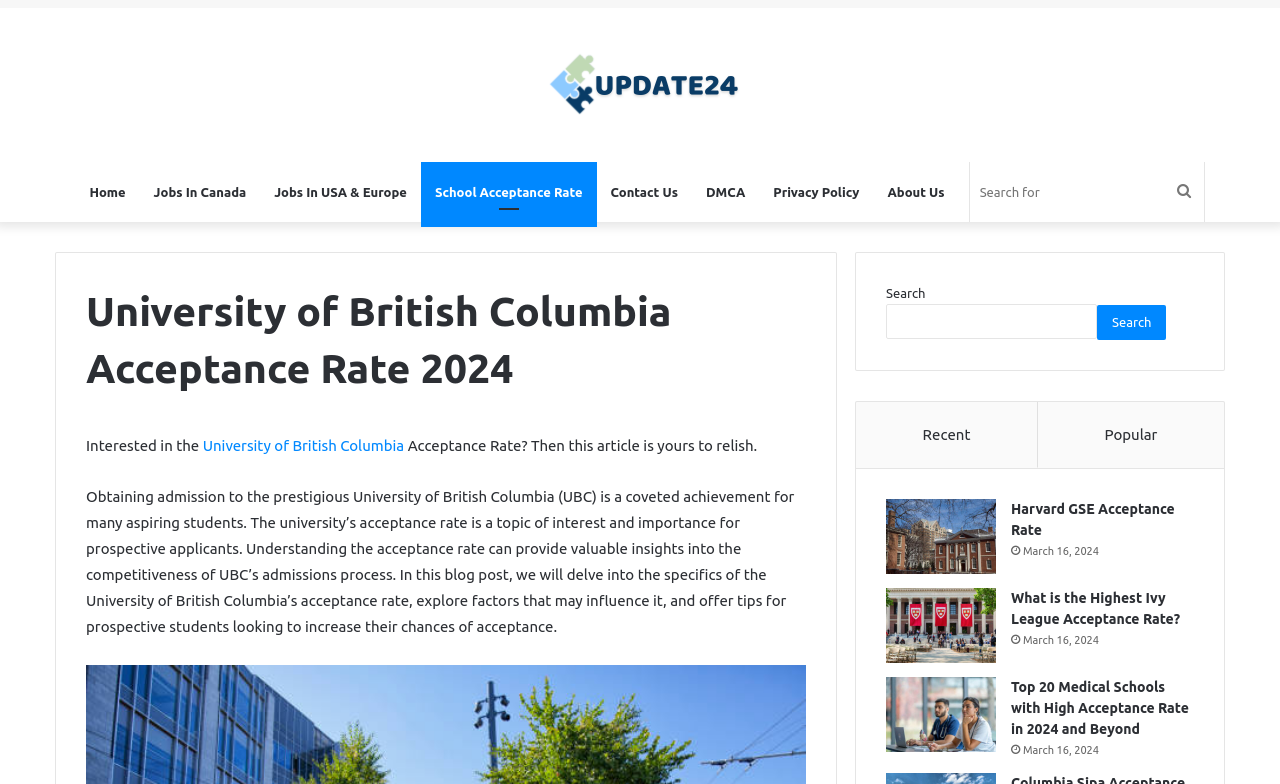Could you identify the text that serves as the heading for this webpage?

University of British Columbia Acceptance Rate 2024